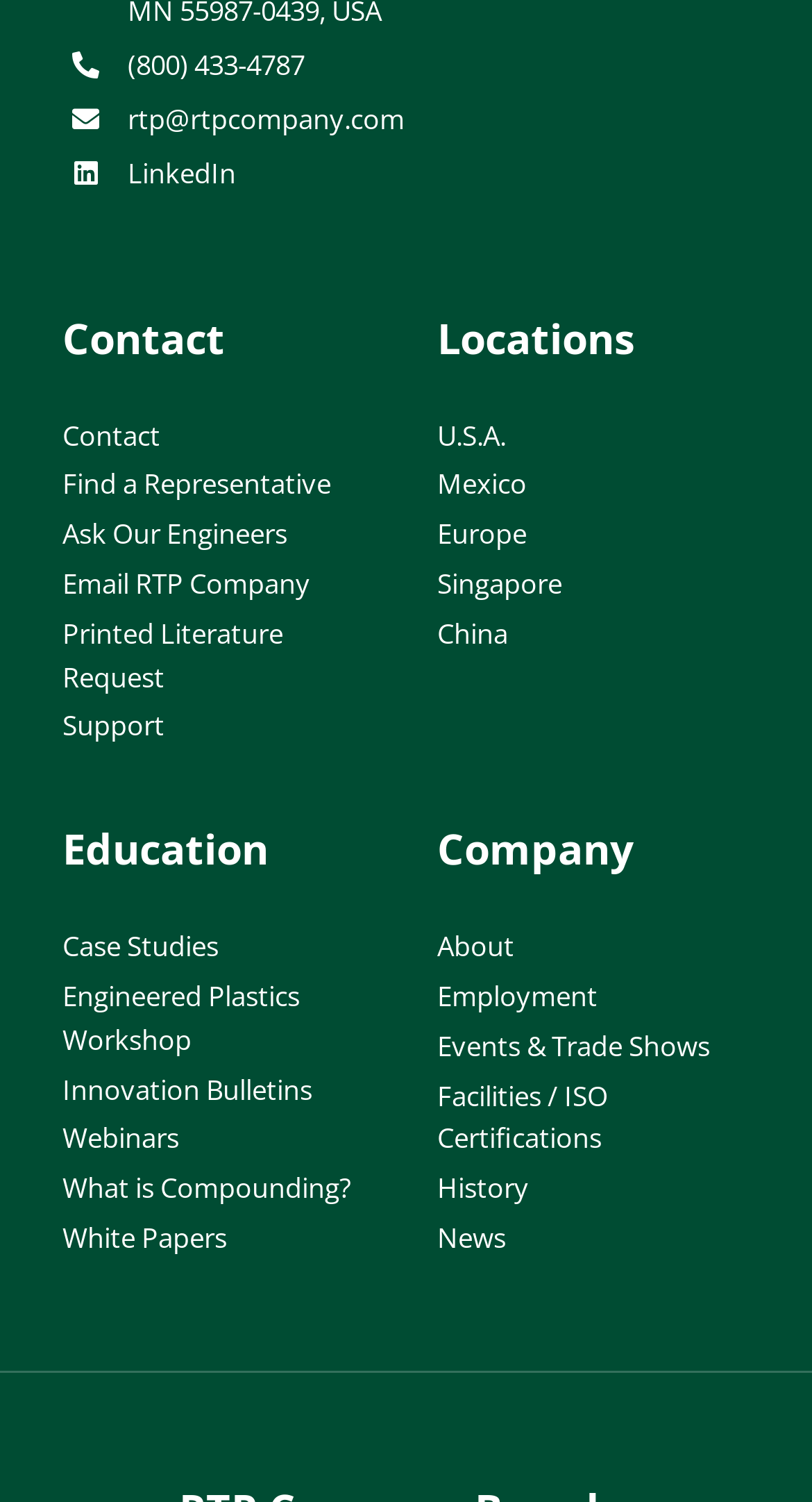Please give a concise answer to this question using a single word or phrase: 
How many locations are listed on the webpage?

5